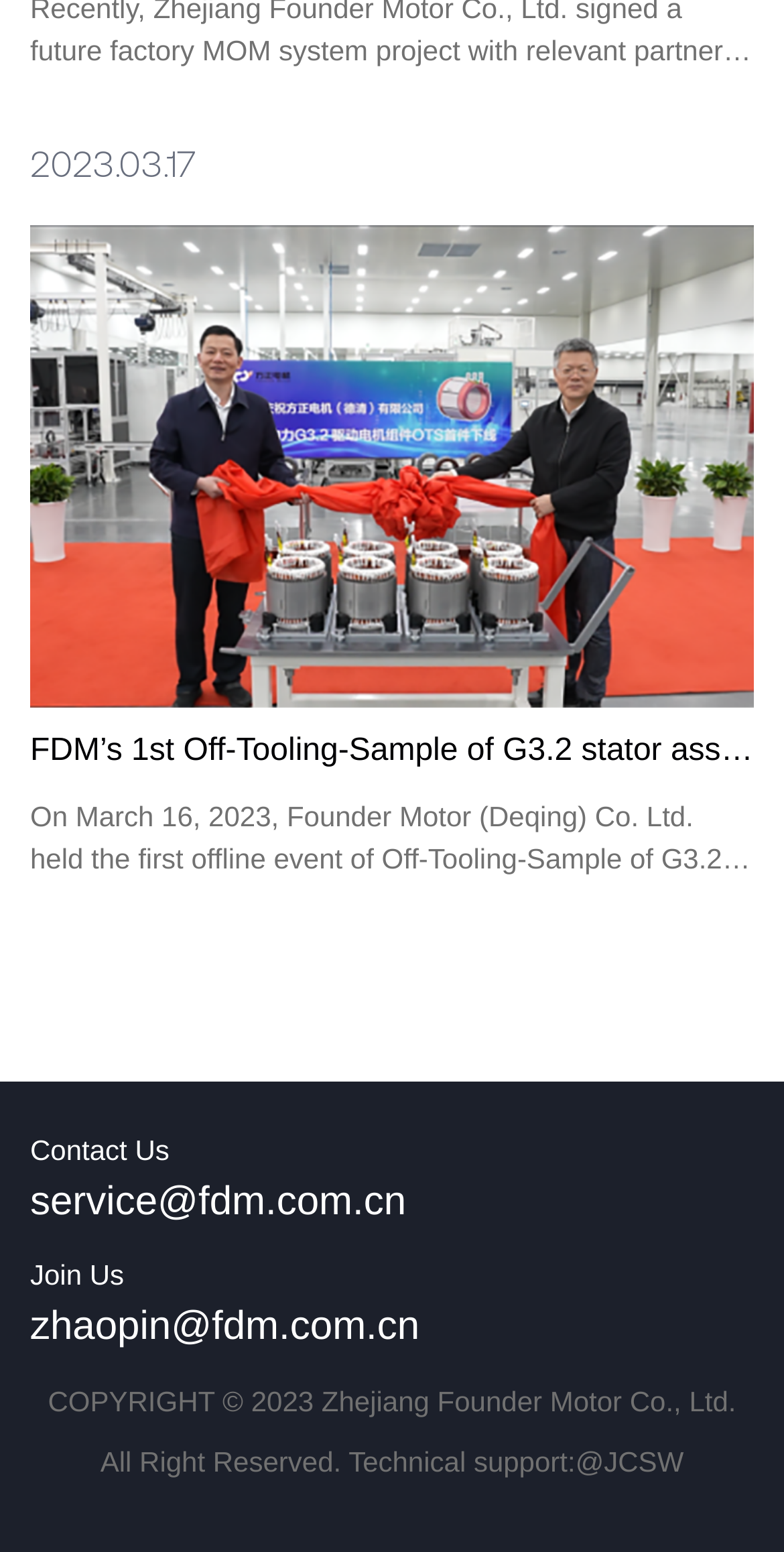Based on the image, please elaborate on the answer to the following question:
What is the email address for contacting the company?

The email address for contacting the company can be found in the 'Contact Us' section of the webpage, which is located below the main content area. The email address is 'service@fdm.com.cn' and is linked to a mailto link.